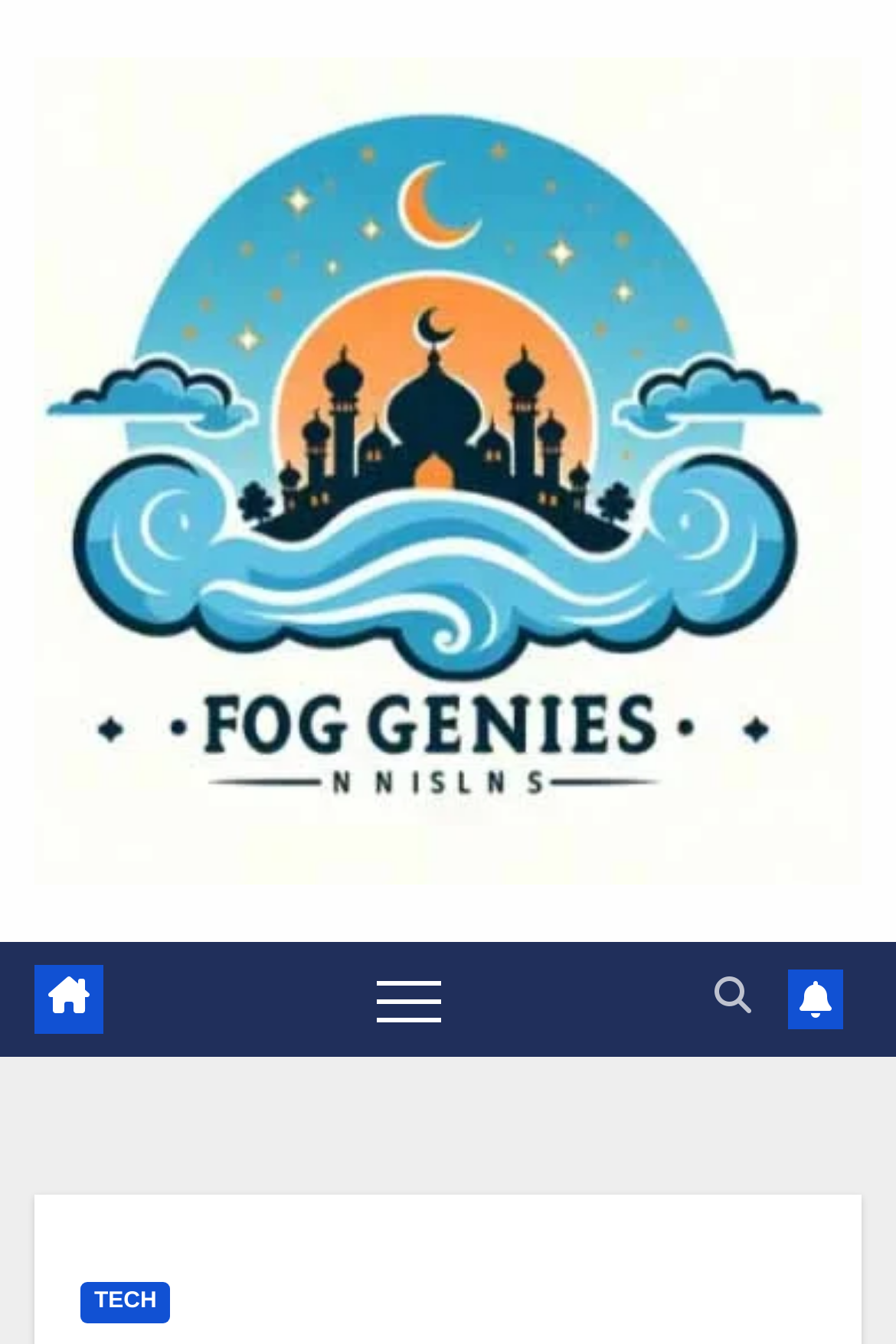Provide an in-depth description of the elements and layout of the webpage.

The webpage appears to be an article or blog post about the XYZ Tech Panel, with a focus on insights from industry titans. At the top of the page, there is a logo or brand image of "foggeniesinc" with a corresponding link. 

To the right of the logo, there are three navigation elements: a link with a hamburger menu icon, a "Toggle navigation" button, and a button with a search icon. 

Below these navigation elements, there is a section with a link labeled "TECH", which is likely a category or topic section. 

The meta description suggests that the article will explore SEO strategies and content marketing tips, but this content is not immediately visible in the provided accessibility tree.